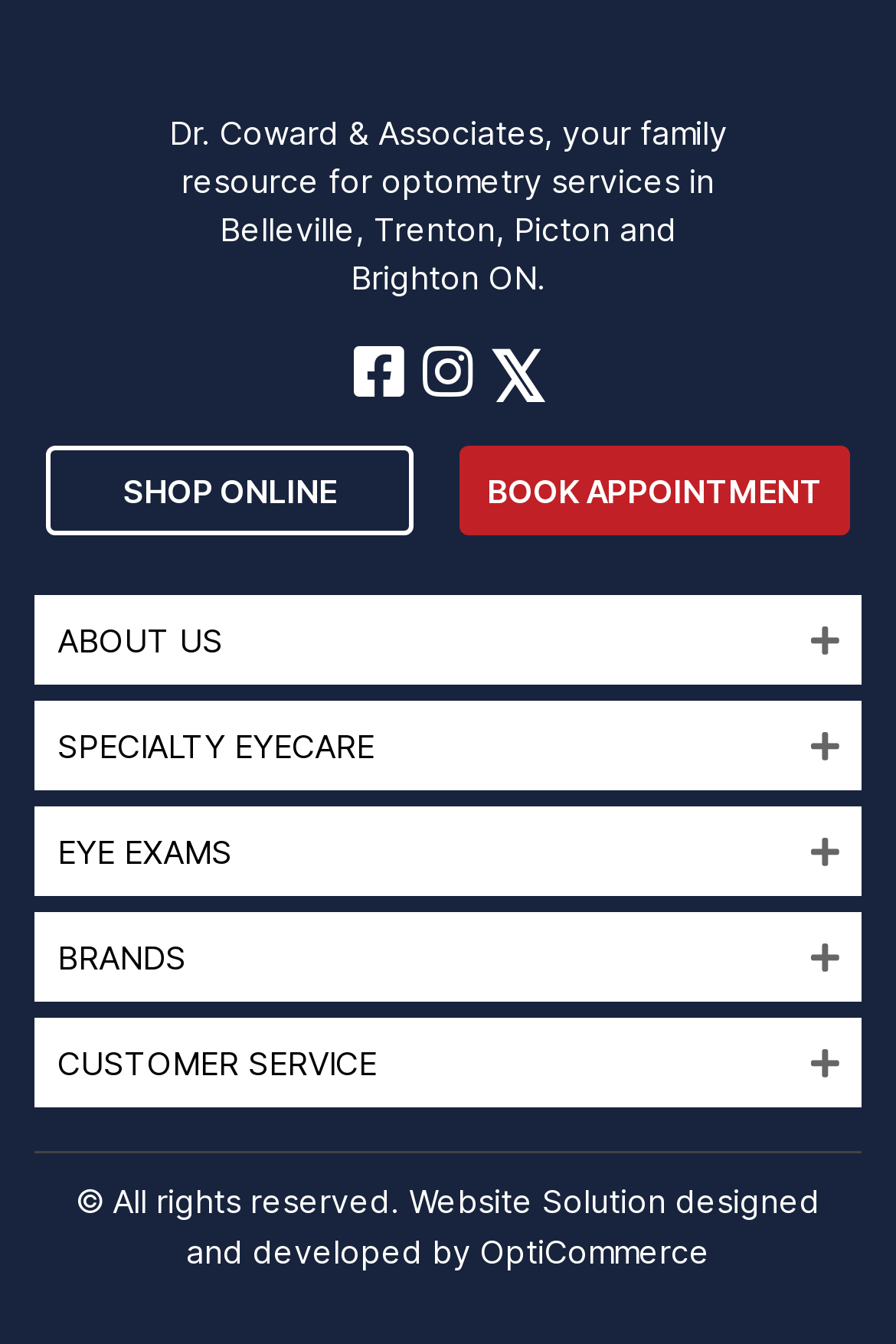Please find and report the bounding box coordinates of the element to click in order to perform the following action: "Shop online". The coordinates should be expressed as four float numbers between 0 and 1, in the format [left, top, right, bottom].

[0.051, 0.332, 0.462, 0.399]